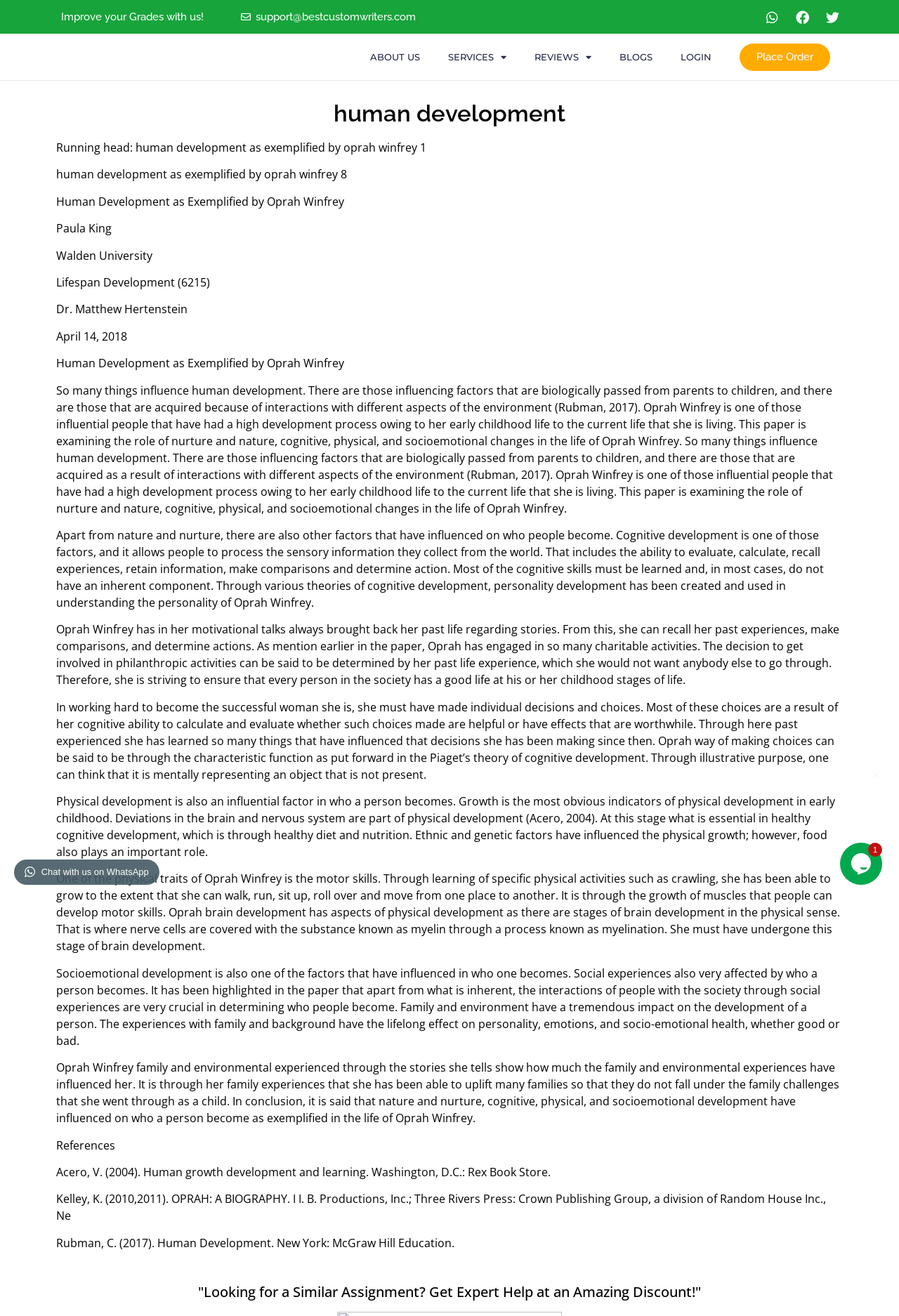Can you give a comprehensive explanation to the question given the content of the image?
What is the role of nurture and nature in human development?

According to the essay, nurture and nature are influencing factors in human development. The essay examines the role of nurture and nature, cognitive, physical, and socioemotional changes in the life of Oprah Winfrey.